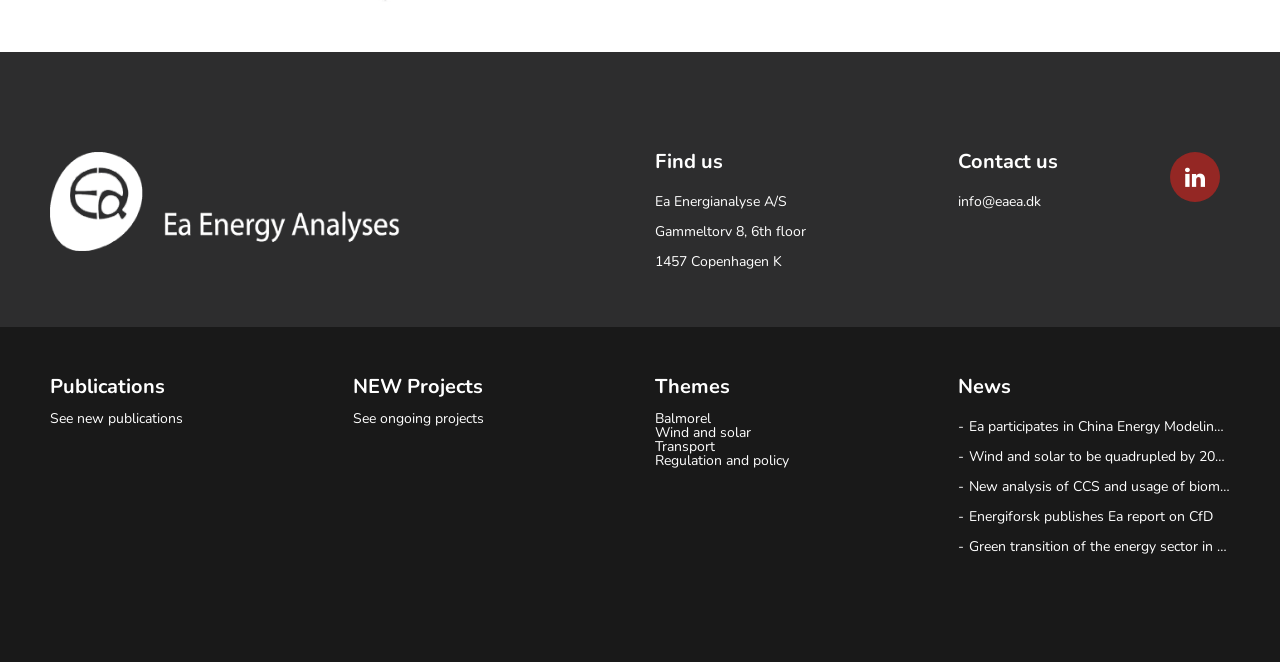Refer to the image and provide an in-depth answer to the question:
What is the company name?

The company name can be found in the StaticText element with the text 'Ea Energianalyse A/S' which is located below the 'Find us' heading.